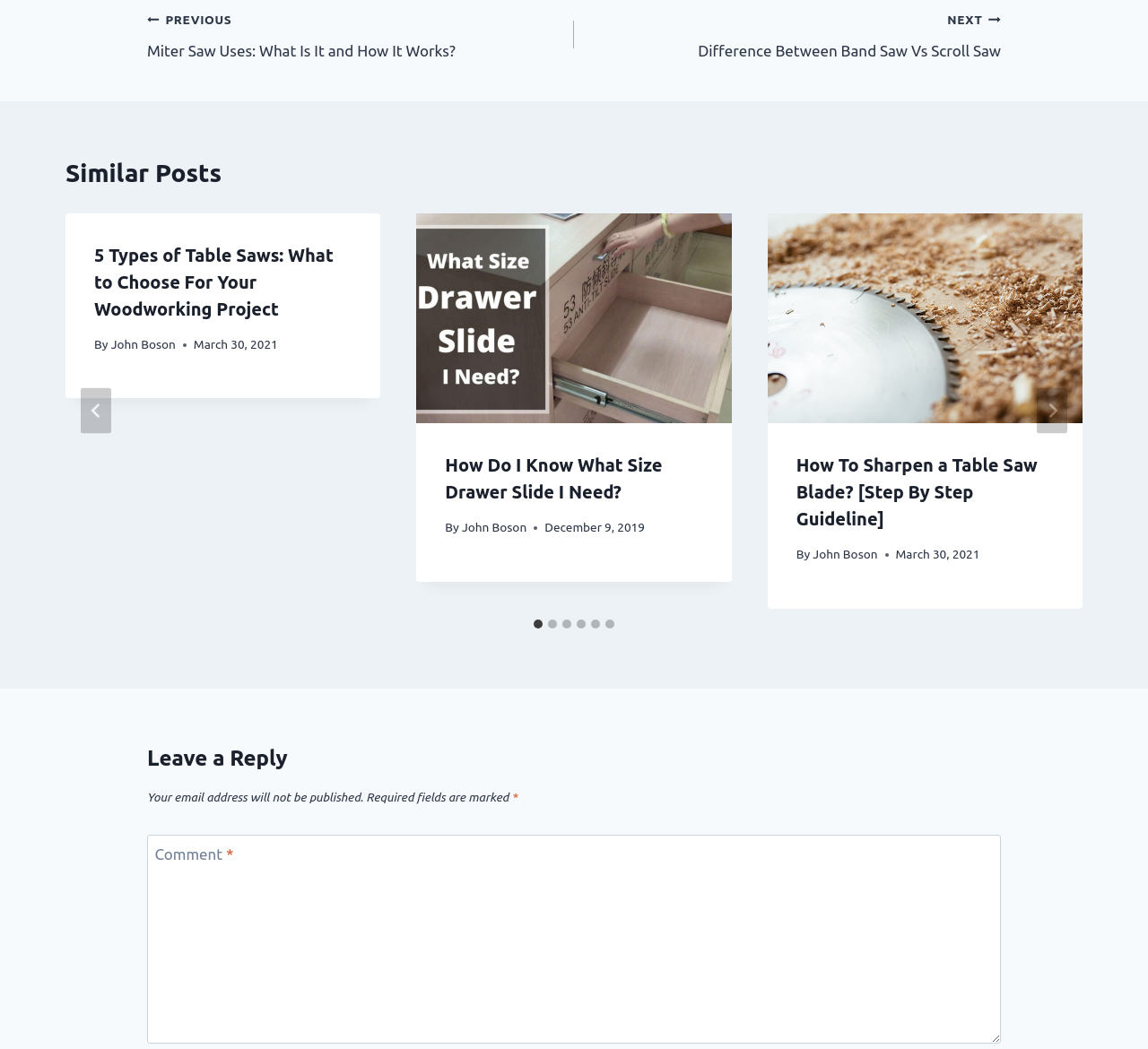Could you find the bounding box coordinates of the clickable area to complete this instruction: "Click the 'Go to last slide' button"?

[0.07, 0.37, 0.097, 0.414]